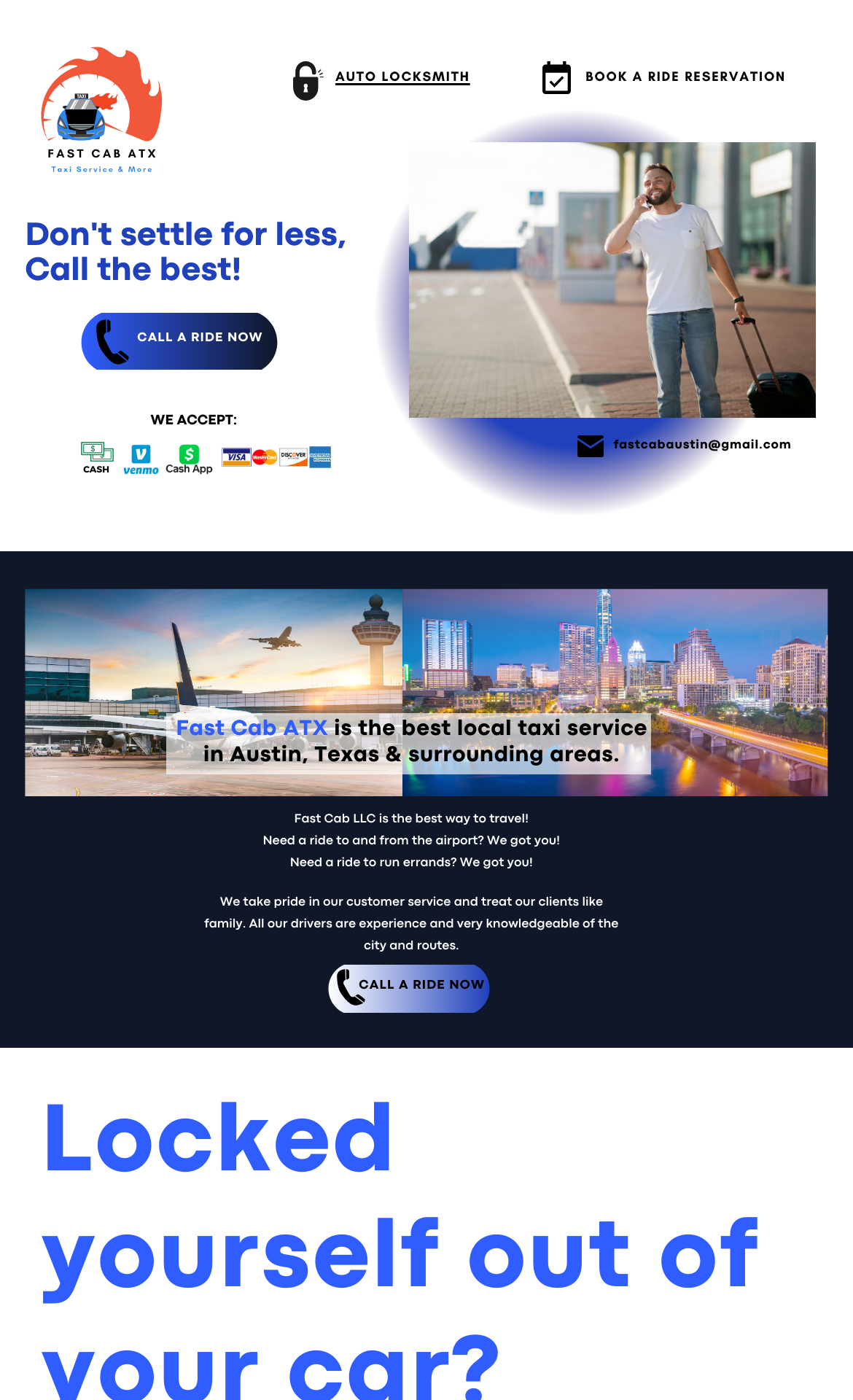Answer the question below in one word or phrase:
What is the tone of the company's customer service?

Friendly